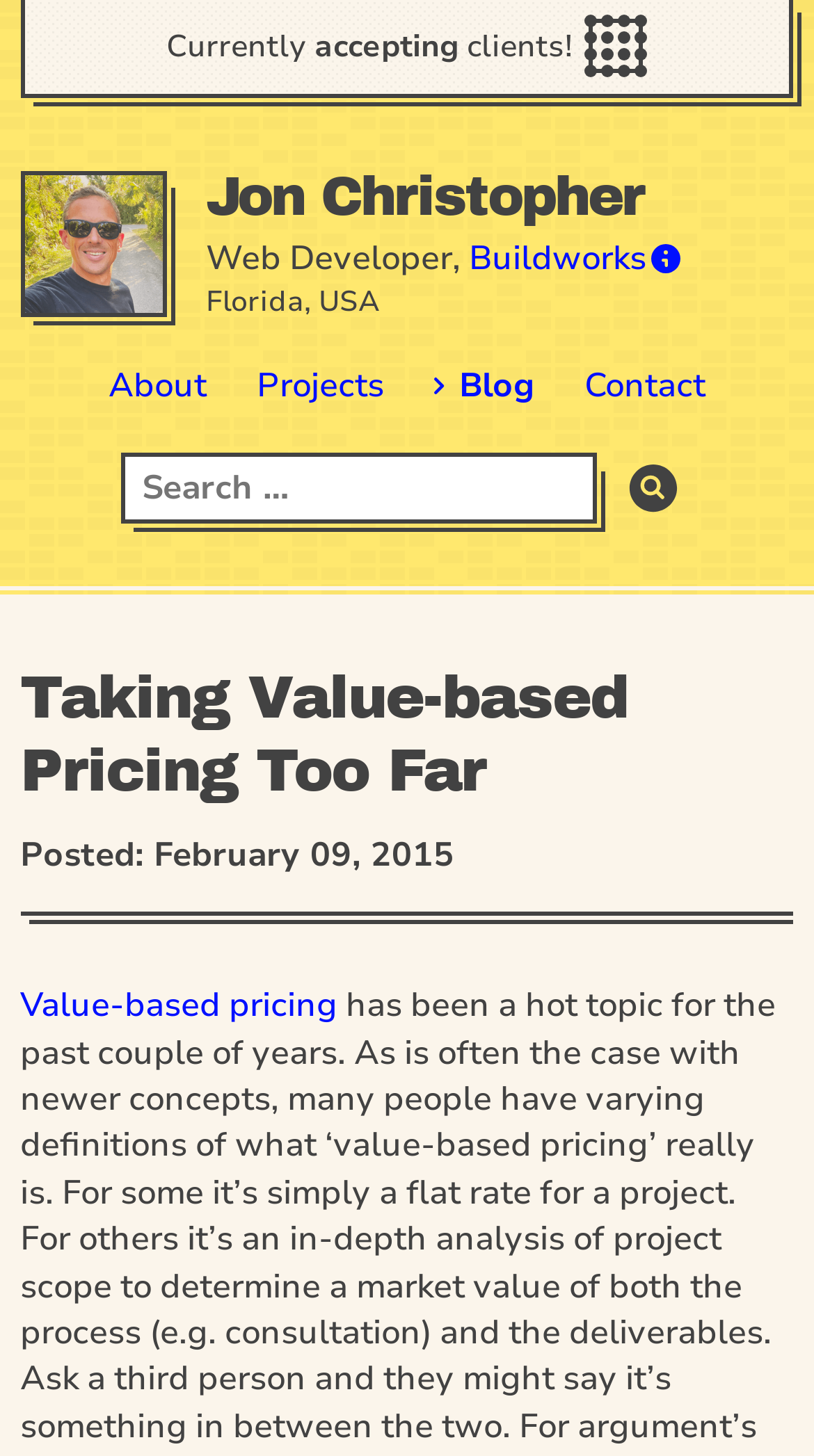Could you specify the bounding box coordinates for the clickable section to complete the following instruction: "View Jon Christopher's photo"?

[0.03, 0.12, 0.199, 0.214]